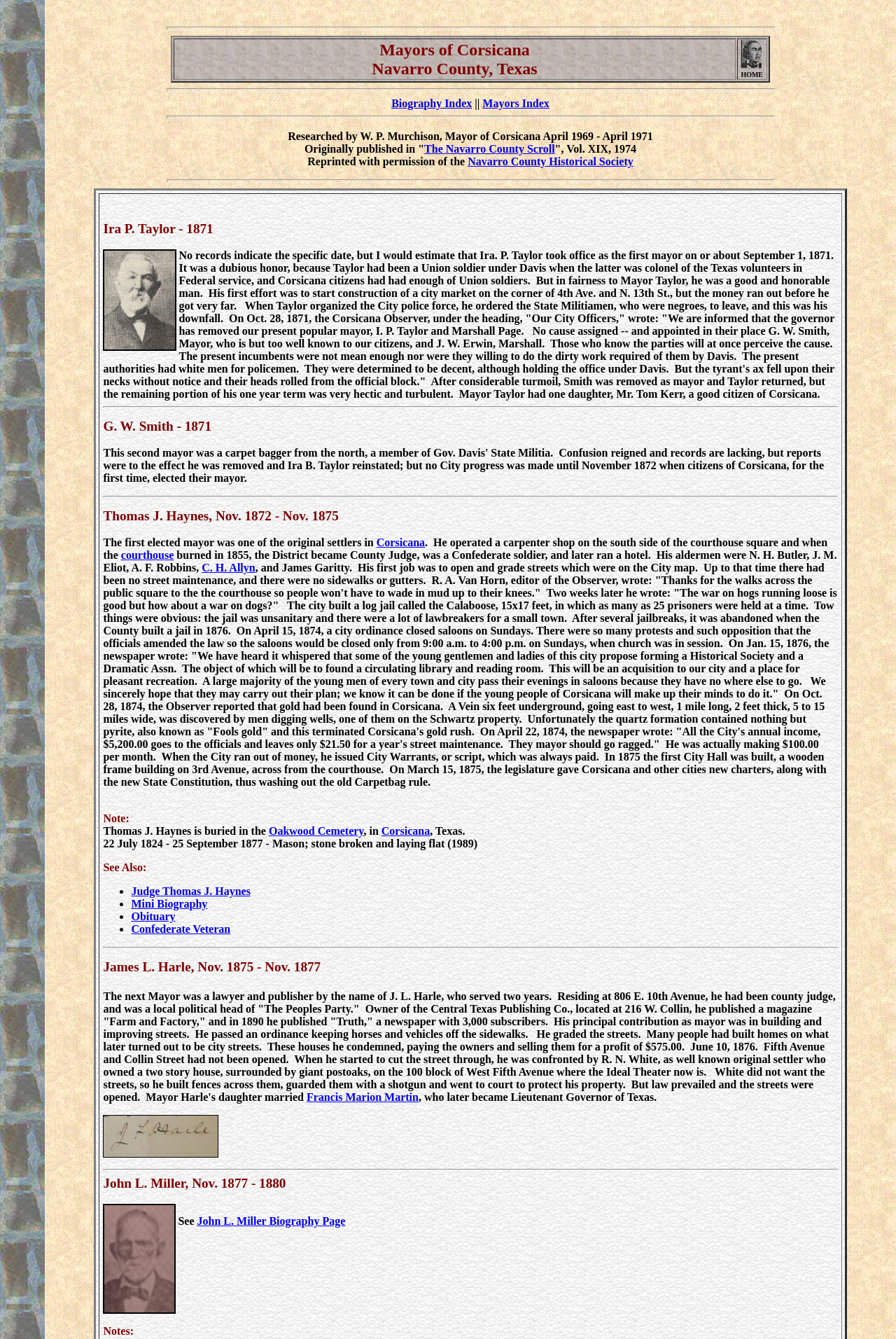Please determine the bounding box coordinates of the clickable area required to carry out the following instruction: "View the shopping cart". The coordinates must be four float numbers between 0 and 1, represented as [left, top, right, bottom].

None